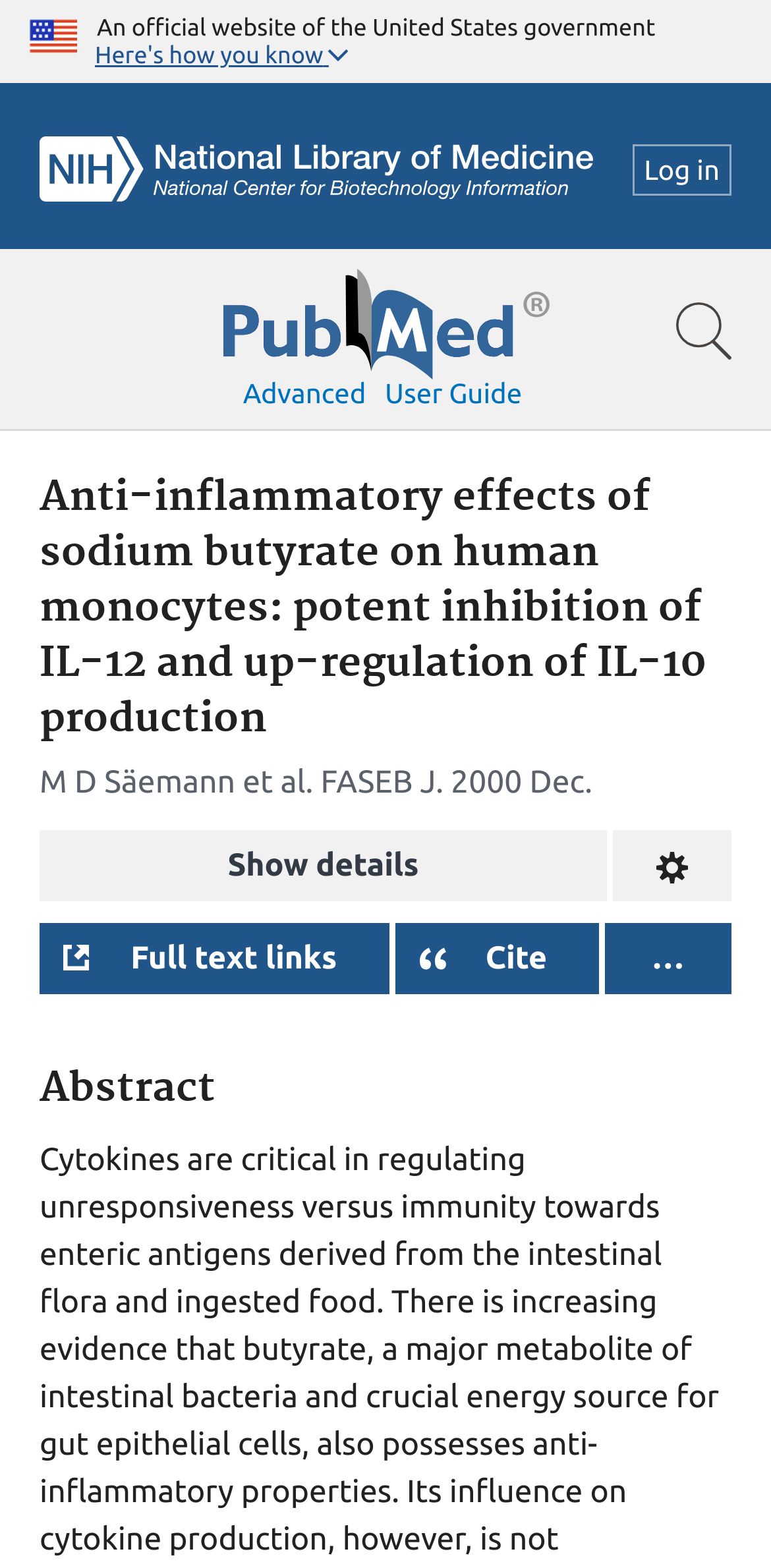Please identify the bounding box coordinates of the region to click in order to complete the task: "View full article details". The coordinates must be four float numbers between 0 and 1, specified as [left, top, right, bottom].

[0.051, 0.529, 0.787, 0.575]